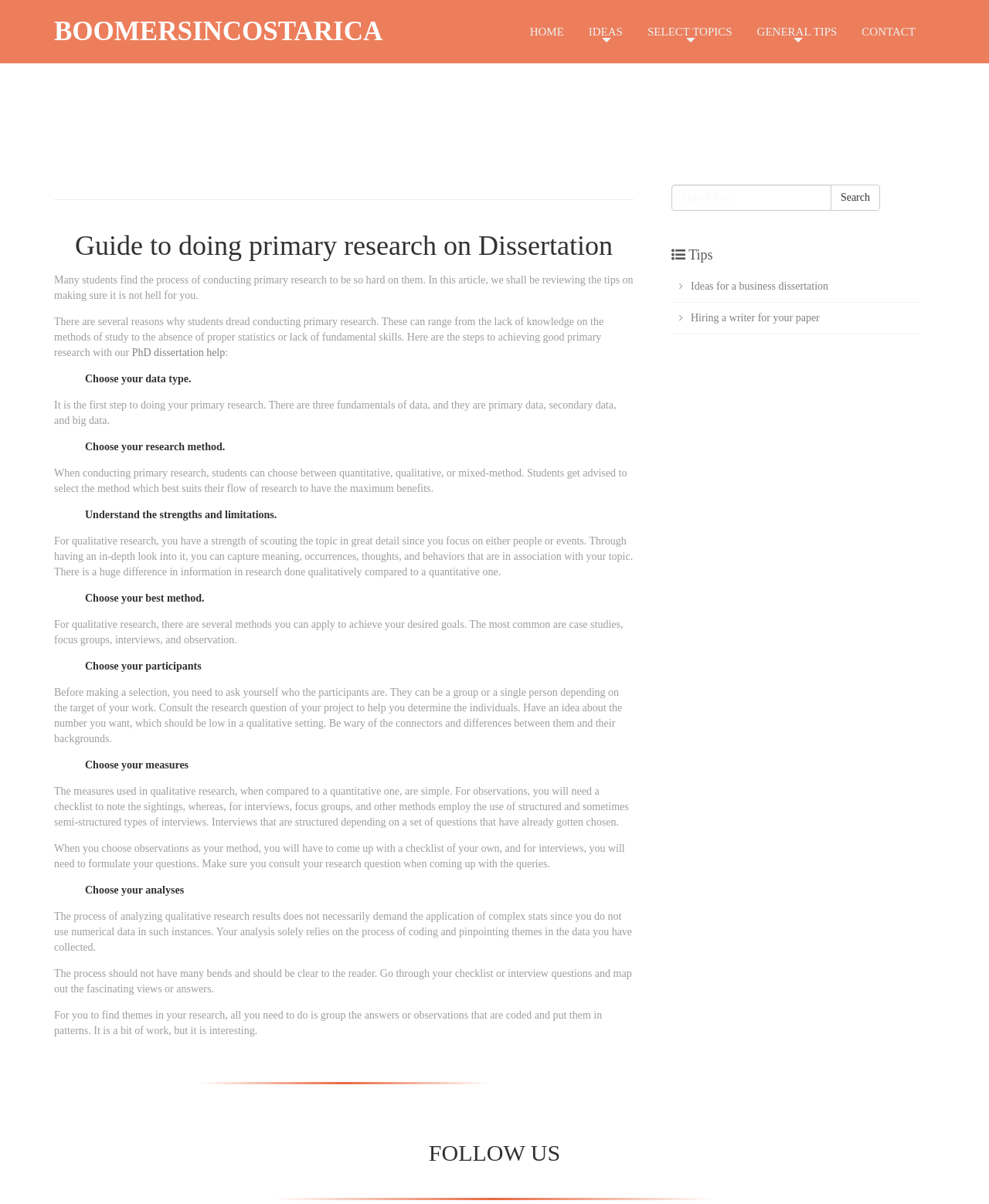Determine the bounding box coordinates for the UI element with the following description: "Description". The coordinates should be four float numbers between 0 and 1, represented as [left, top, right, bottom].

None